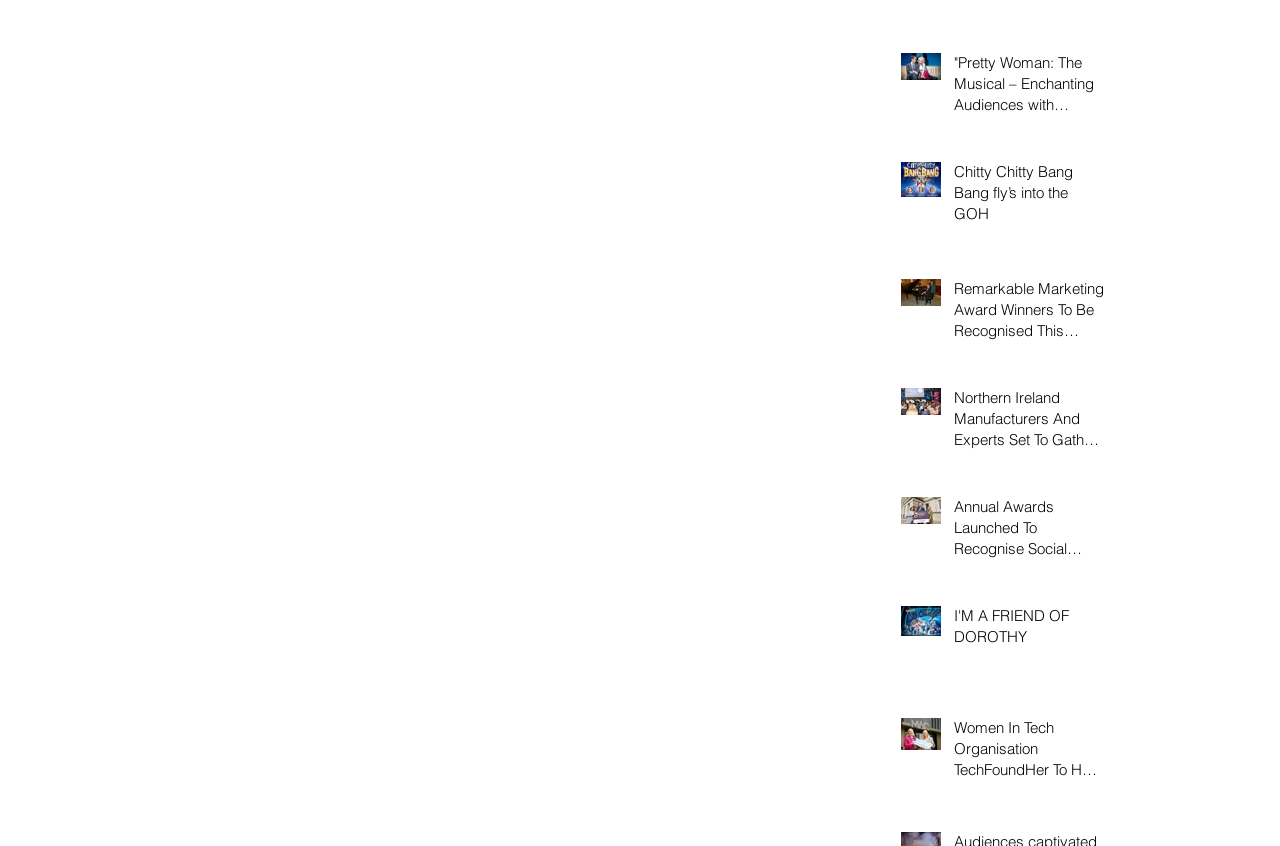Please identify the bounding box coordinates of the element on the webpage that should be clicked to follow this instruction: "Explore Northern Ireland Manufacturers Event". The bounding box coordinates should be given as four float numbers between 0 and 1, formatted as [left, top, right, bottom].

[0.745, 0.457, 0.862, 0.541]